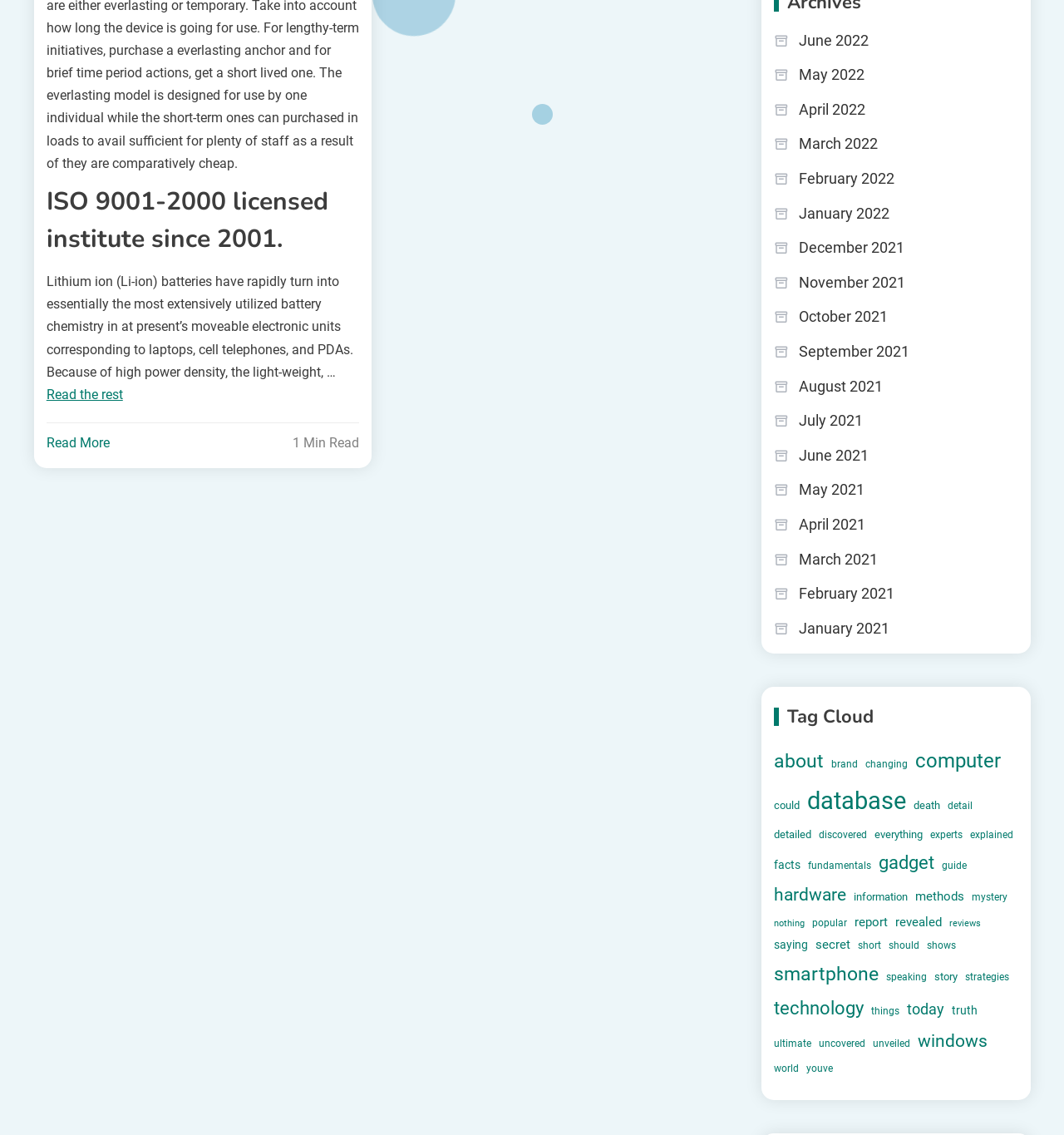How many items are in the 'computer' category?
Please provide a comprehensive and detailed answer to the question.

The link 'computer (46 items)' is part of the Tag Cloud section, and it indicates that there are 46 items in the 'computer' category.